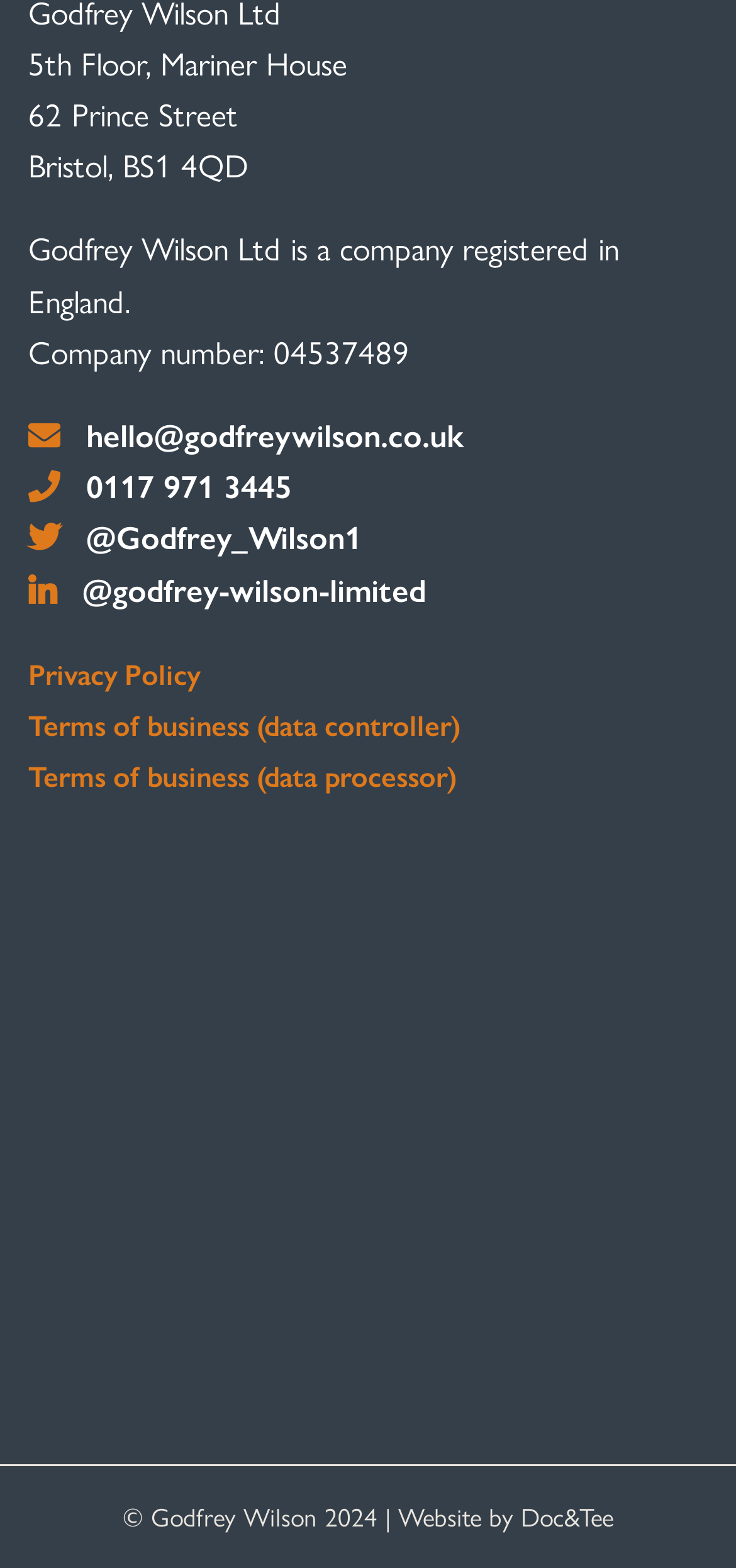How can I contact Godfrey Wilson Ltd?
Answer the question with a detailed explanation, including all necessary information.

The contact information is provided in the middle section of the webpage, where there are links to the company's email address 'hello@godfreywilson.co.uk' and phone number '0117 971 3445'.